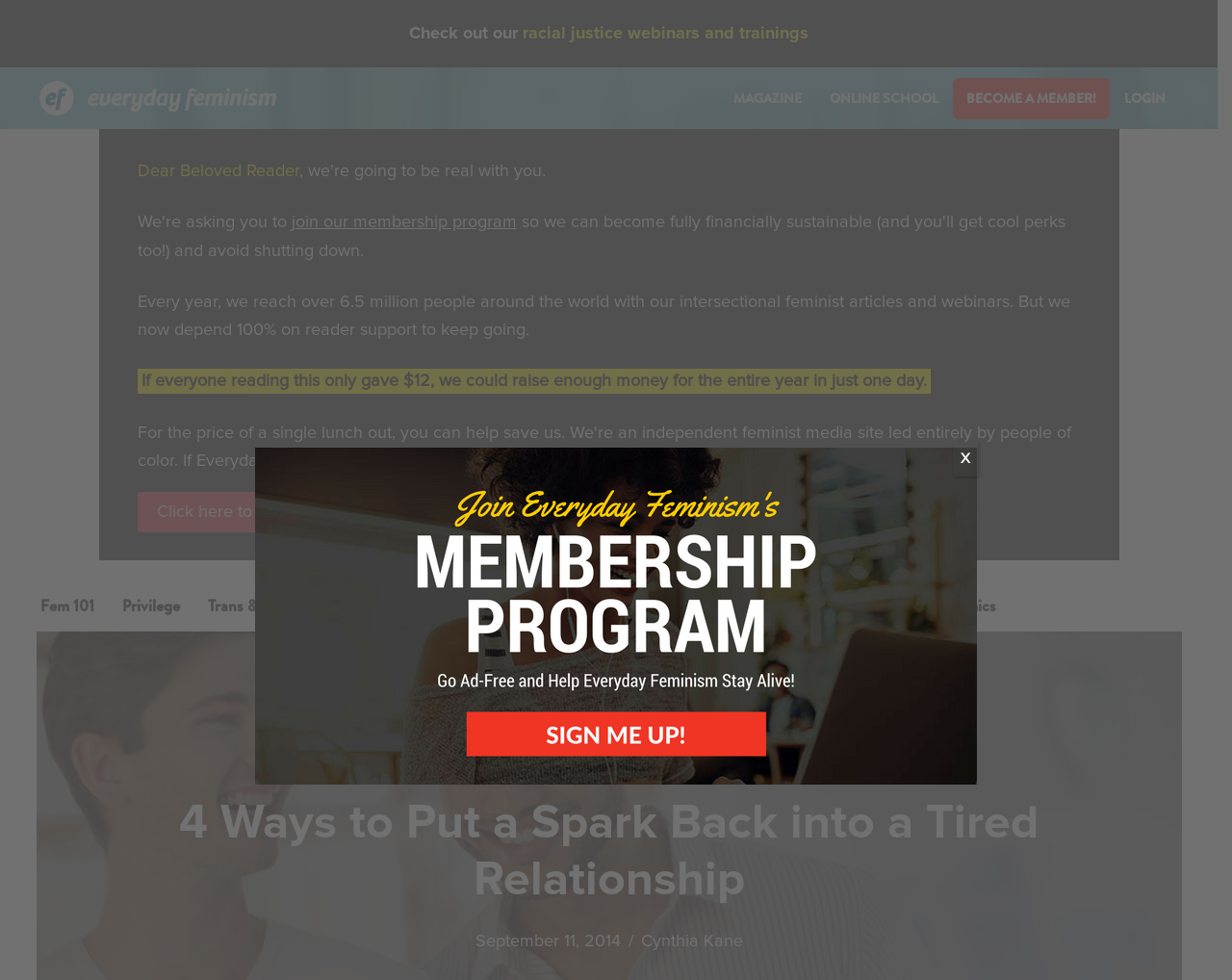Answer the following query with a single word or phrase:
How many topics are listed in the topics menu?

12